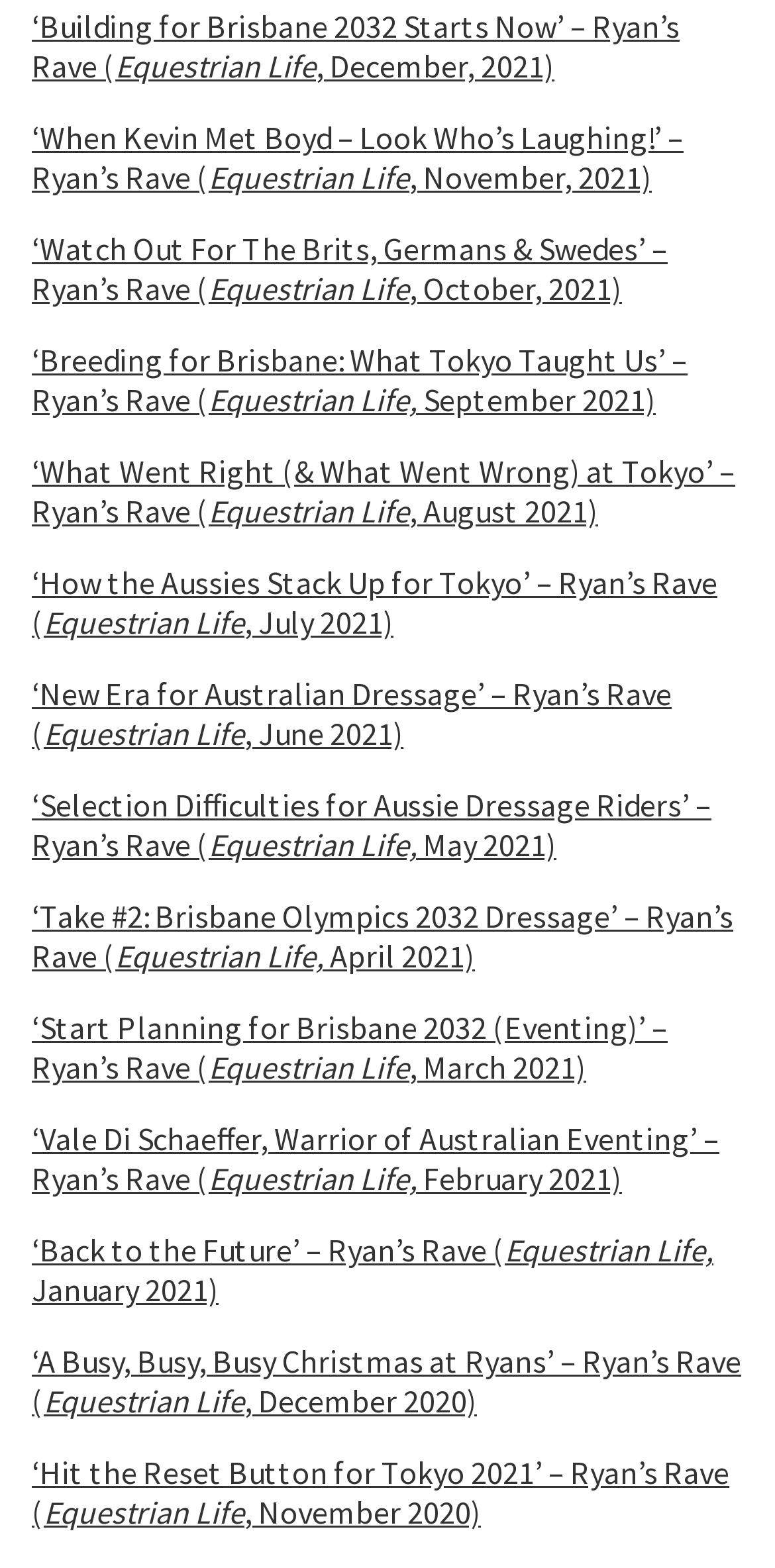Identify the bounding box coordinates of the section to be clicked to complete the task described by the following instruction: "Check out the article about Australian Dressage". The coordinates should be four float numbers between 0 and 1, formatted as [left, top, right, bottom].

[0.041, 0.43, 0.867, 0.481]